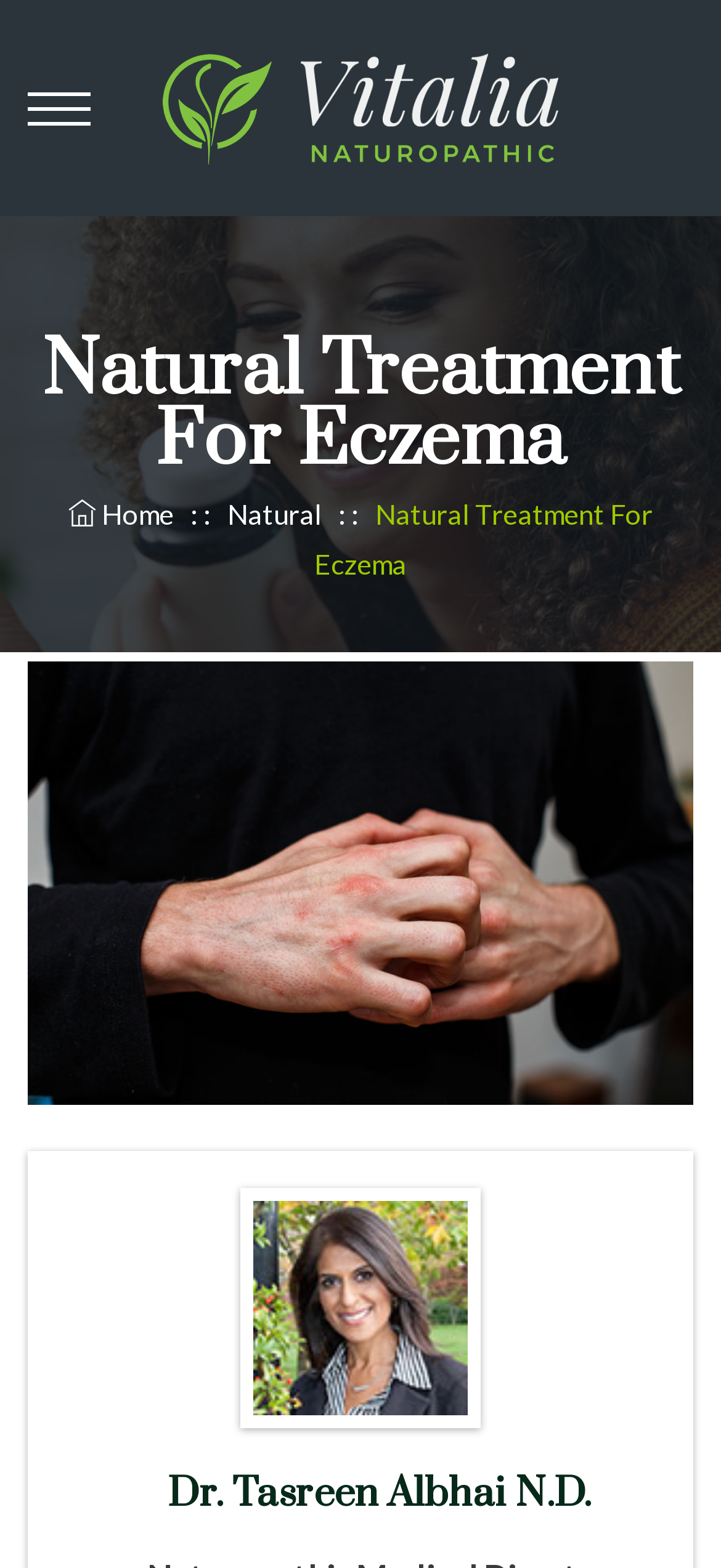What is the condition being treated?
Based on the screenshot, provide a one-word or short-phrase response.

Eczema